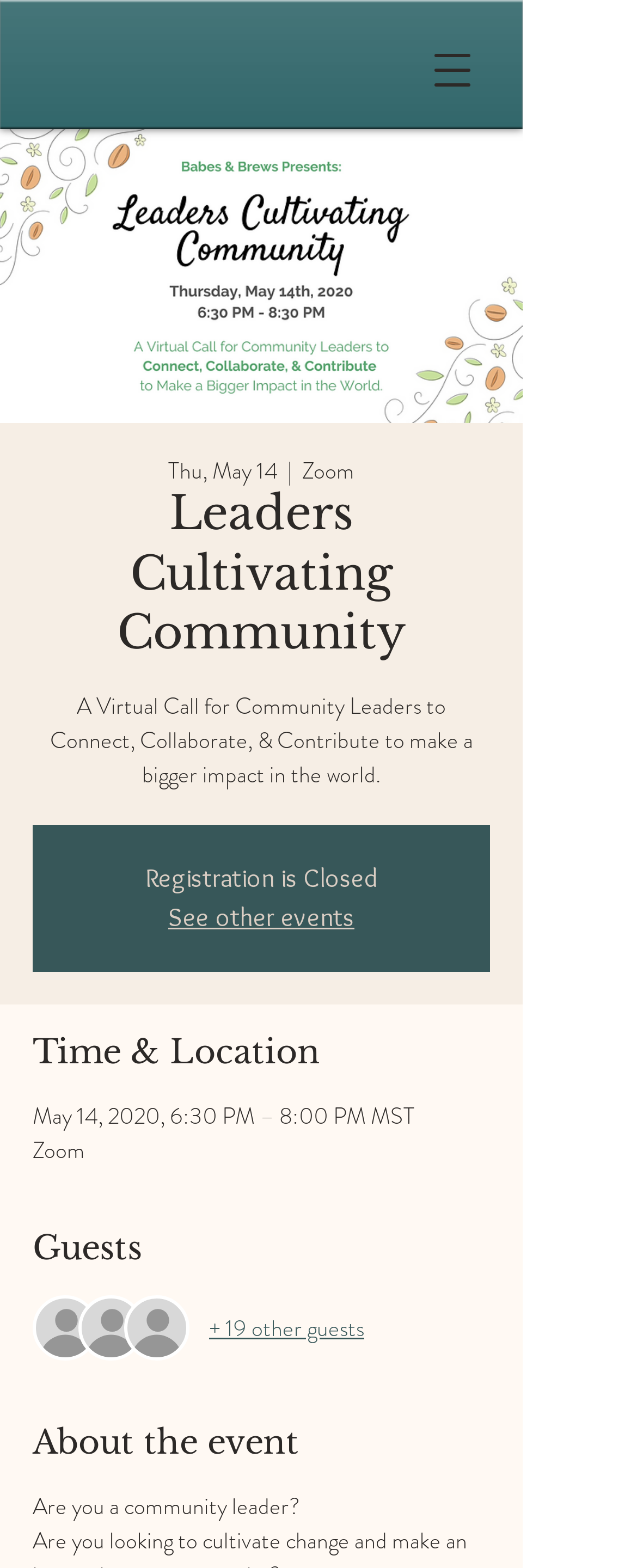What is the event duration?
Please answer the question with a detailed and comprehensive explanation.

I found the event duration by looking at the 'Time & Location' section, where it says '6:30 PM – 8:00 PM MST', which implies that the event lasts for 1.5 hours.